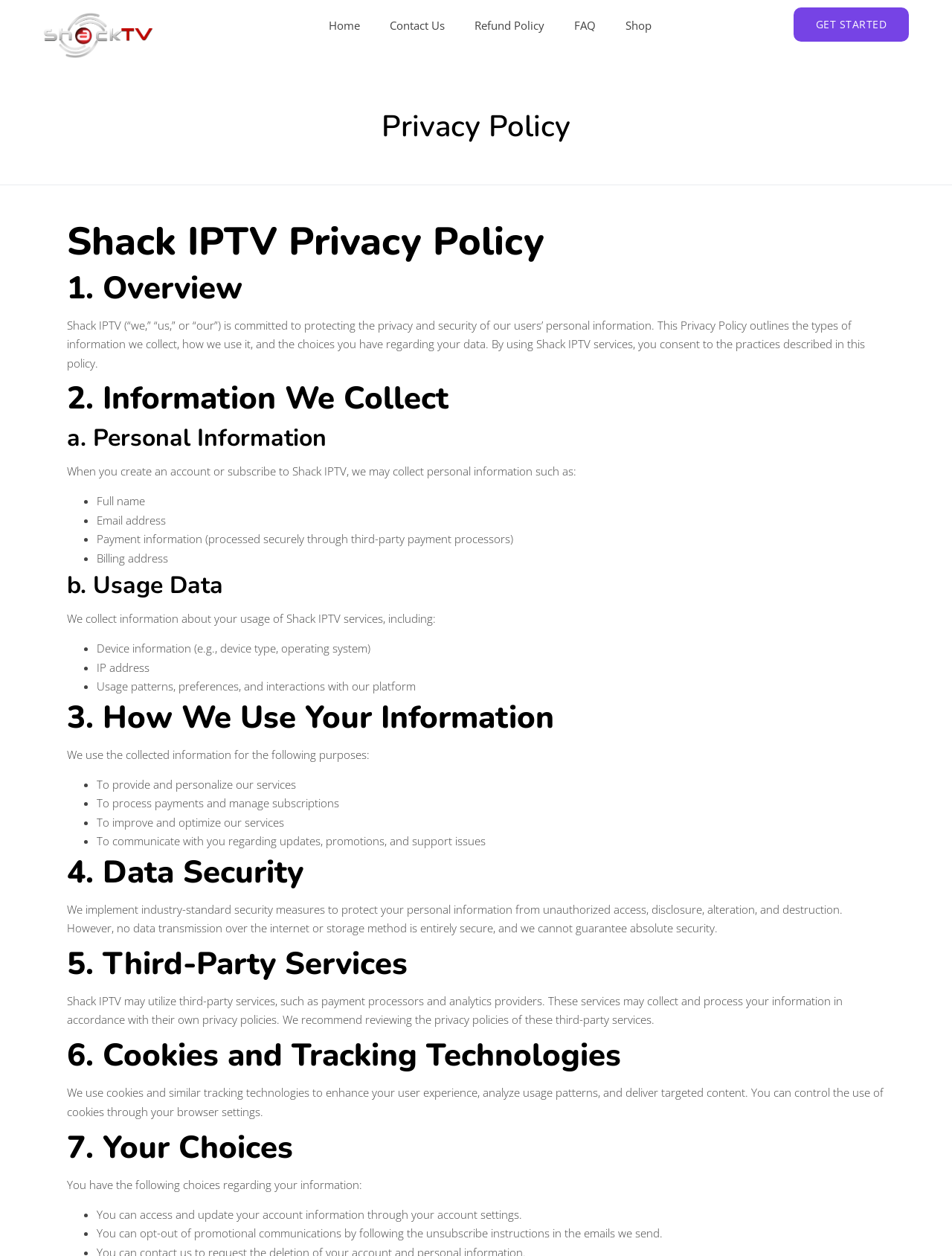Determine the bounding box coordinates for the HTML element described here: "Contact Us".

[0.394, 0.006, 0.483, 0.036]